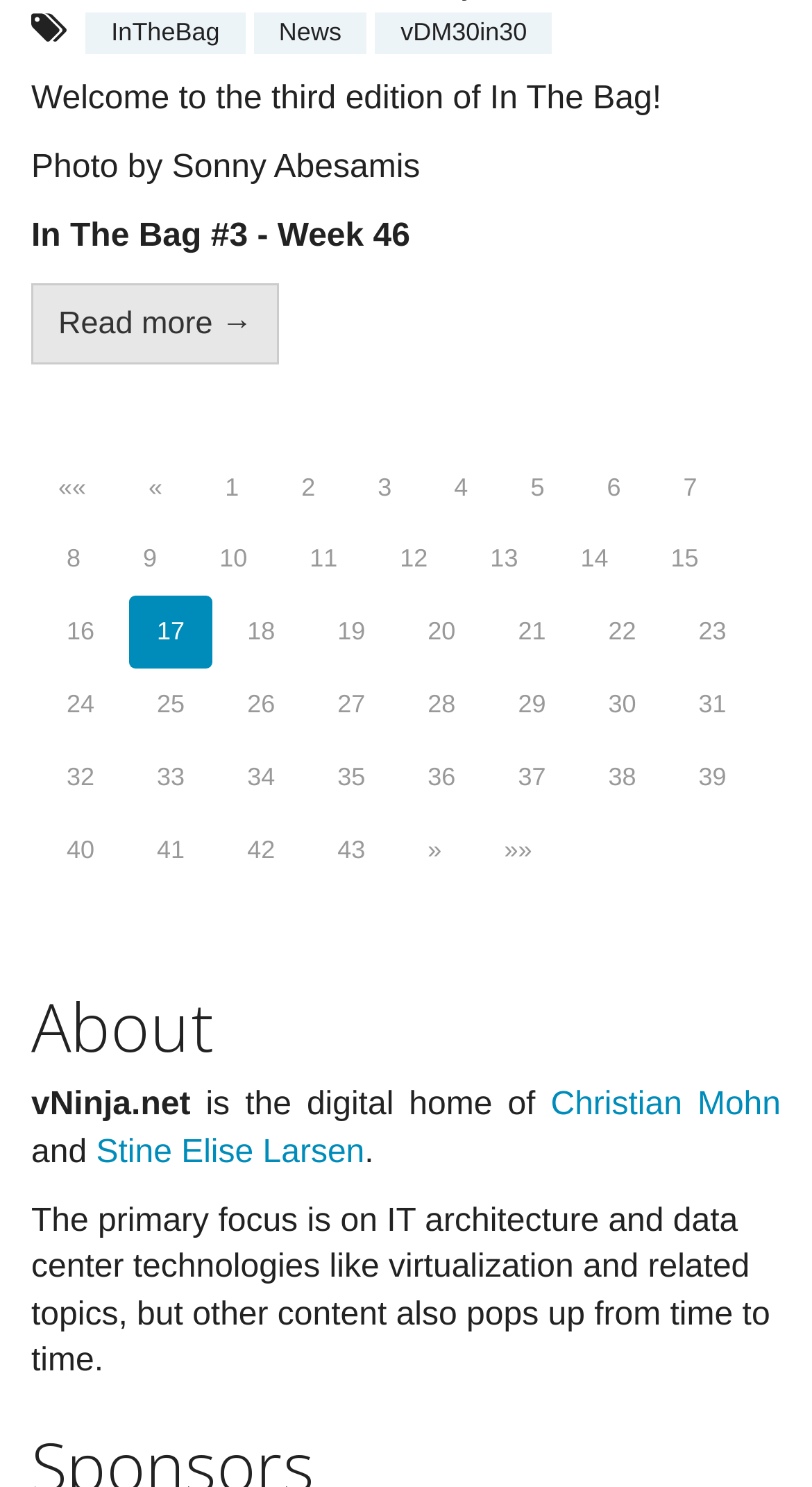Determine the bounding box coordinates in the format (top-left x, top-left y, bottom-right x, bottom-right y). Ensure all values are floating point numbers between 0 and 1. Identify the bounding box of the UI element described by: Christian Mohn

[0.678, 0.732, 0.962, 0.756]